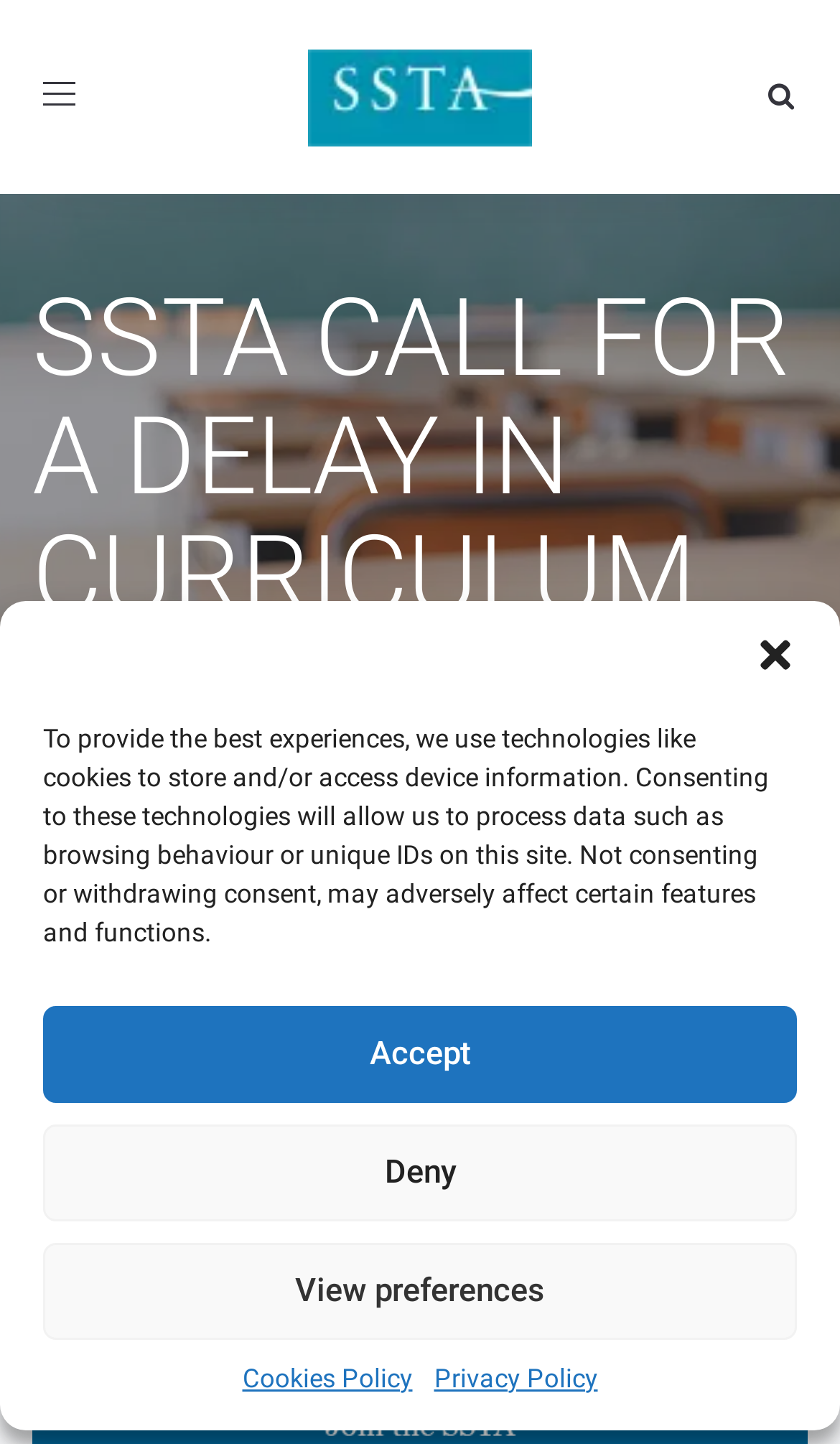What is the topic of the press release?
Utilize the information in the image to give a detailed answer to the question.

I found the answer by looking at the heading element with the bounding box coordinates [0.038, 0.194, 0.962, 0.686], which has the text 'SSTA CALL FOR A DELAY IN CURRICULUM FOR EXCELLENCE - 7 October 2008'.